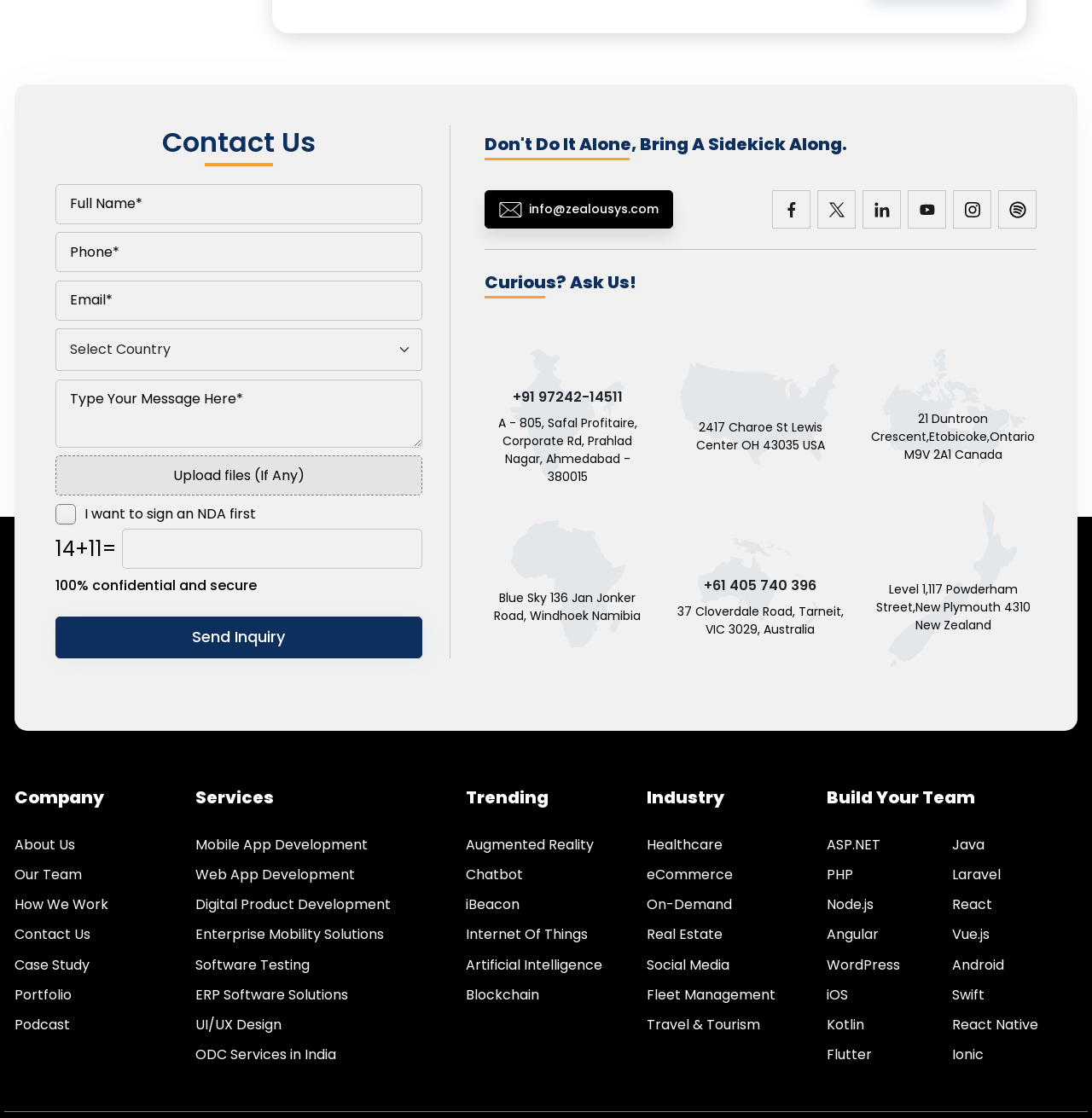Find the bounding box coordinates of the area to click in order to follow the instruction: "Click the Send Inquiry button".

[0.051, 0.551, 0.386, 0.589]